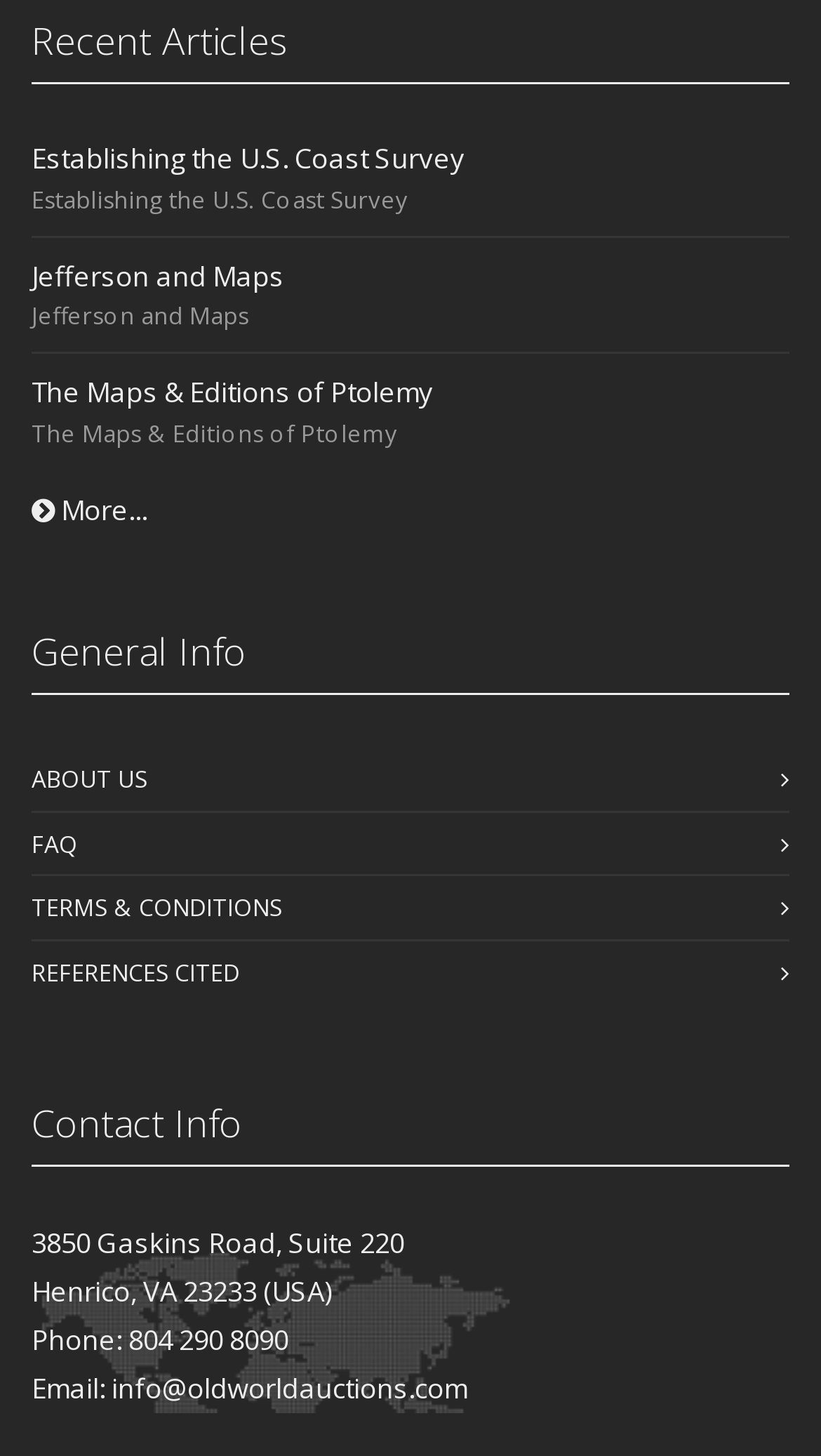Identify the bounding box coordinates of the clickable section necessary to follow the following instruction: "Read the topic about Obsidian Sync". The coordinates should be presented as four float numbers from 0 to 1, i.e., [left, top, right, bottom].

None